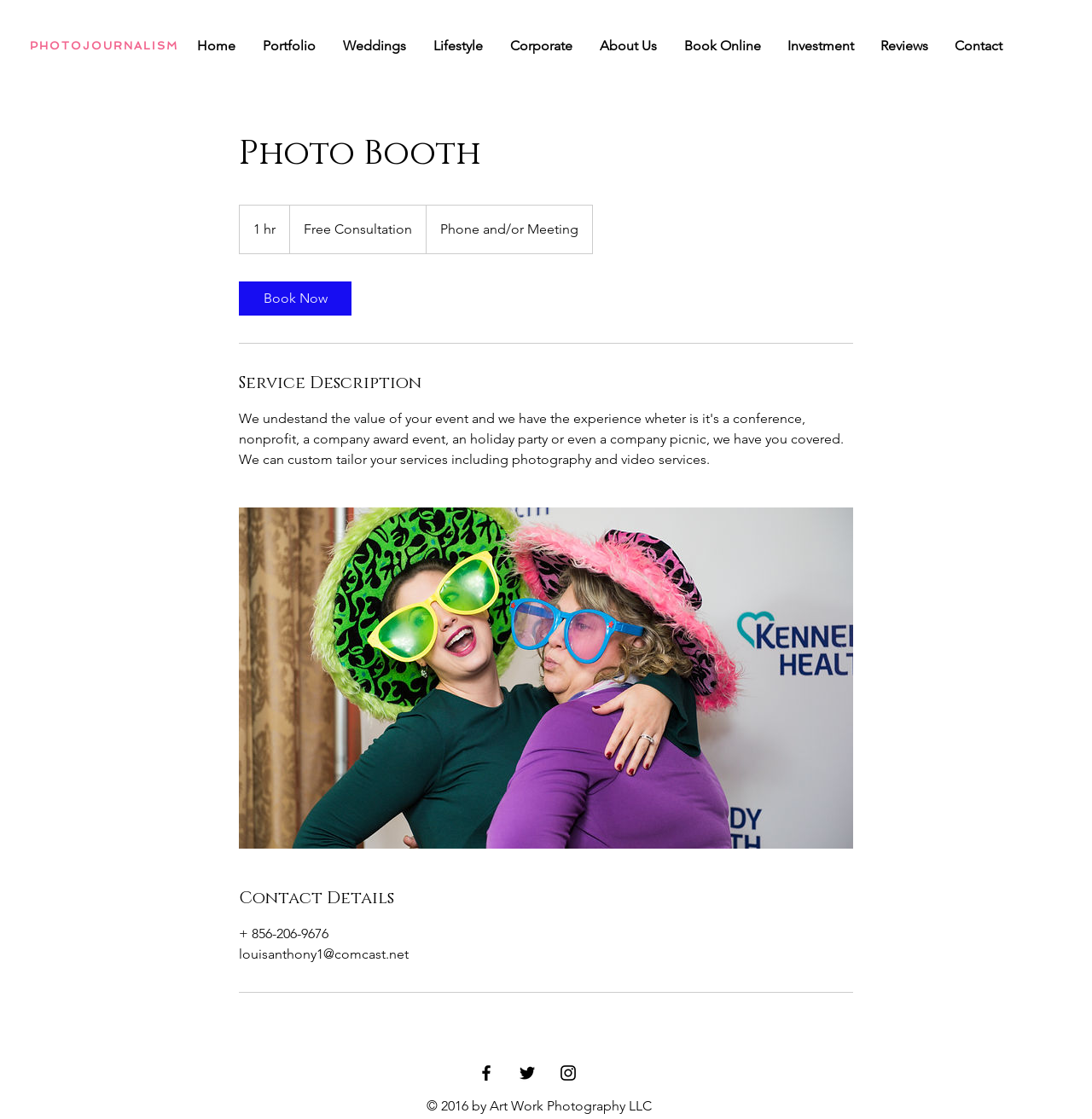Use a single word or phrase to answer this question: 
What social media platforms are available?

Facebook, Twitter, Instagram